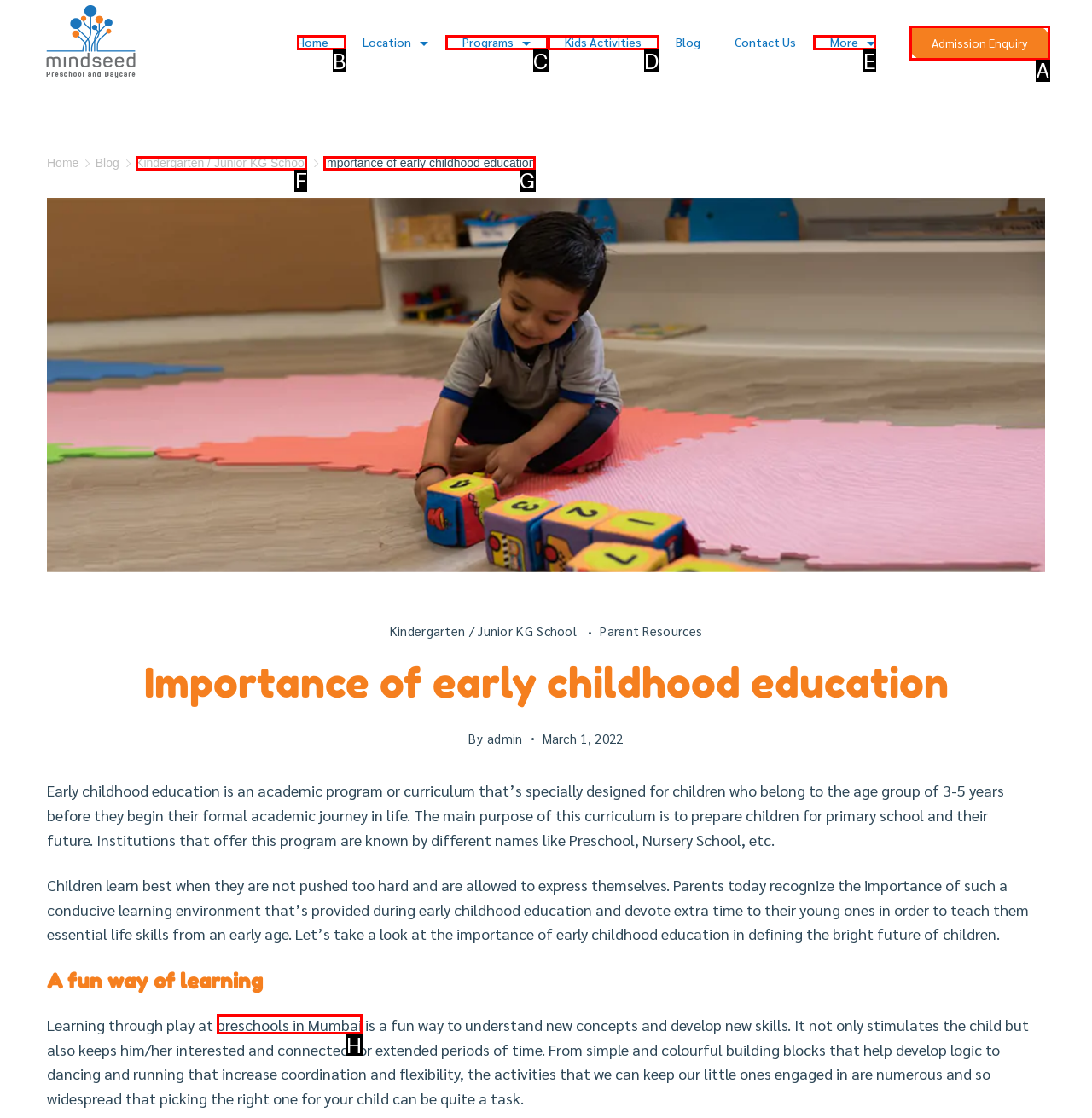Find the option that fits the given description: Importance of early childhood education
Answer with the letter representing the correct choice directly.

G